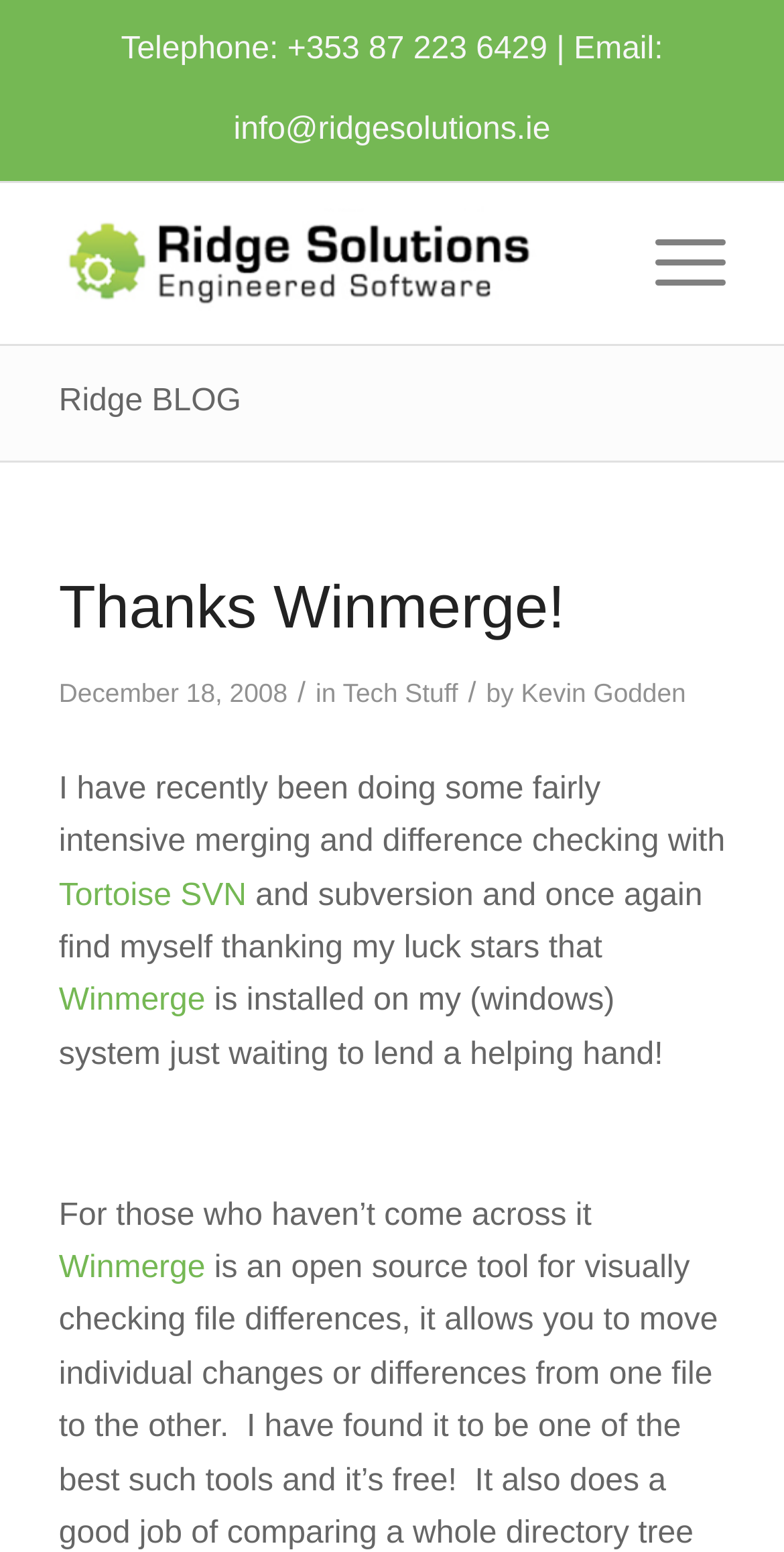Summarize the webpage comprehensively, mentioning all visible components.

The webpage appears to be a blog post titled "Thanks Winmerge!" with a focus on the author's experience with Tortoise SVN and subversion. At the top of the page, there is a static text element displaying the contact information "Telephone: +353 87 223 6429 | Email: info@ridgesolutions.ie". Below this, there is a layout table containing a link to "Ridge Solutions, Software Development and Software Engineering, Ireland." with an accompanying image.

To the right of this table, there is a link to "Menu". Further down the page, there is a link to "Ridge BLOG" which contains a header section with the title "Thanks Winmerge!" and a timestamp "December 18, 2008". The main content of the blog post is divided into several paragraphs, with the first paragraph describing the author's experience with merging and difference checking using Tortoise SVN and subversion, and expressing gratitude for having Winmerge installed on their system.

The text is interspersed with links to "Tech Stuff", "Kevin Godden", "Tortoise SVN", and "Winmerge". The second paragraph begins with the text "For those who haven’t come across it" and includes another link to "Winmerge". Overall, the webpage has a simple layout with a focus on the blog post content, accompanied by some navigation links and a contact information section at the top.